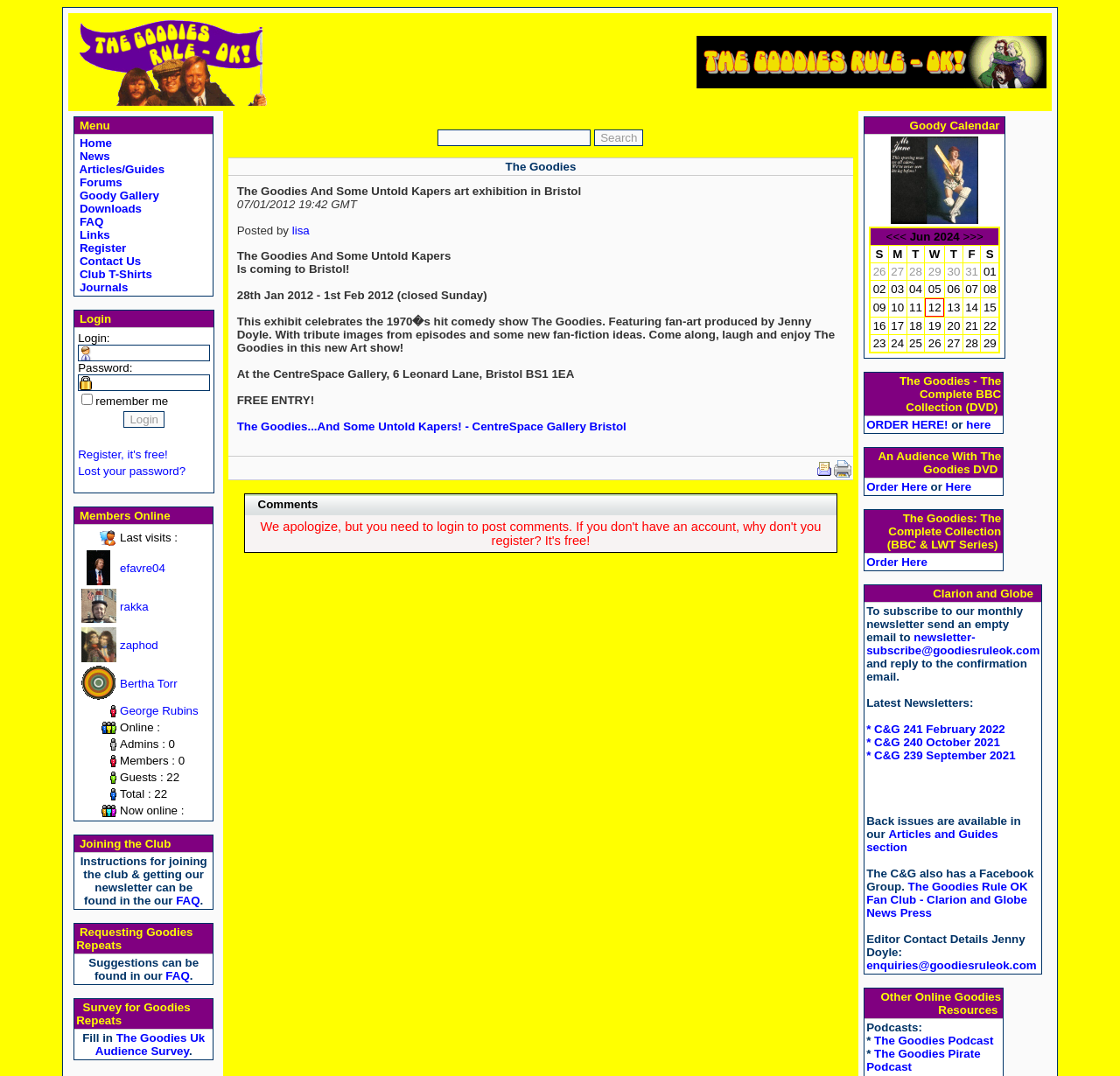Determine the bounding box coordinates of the section I need to click to execute the following instruction: "Click the Home link". Provide the coordinates as four float numbers between 0 and 1, i.e., [left, top, right, bottom].

[0.068, 0.127, 0.1, 0.139]